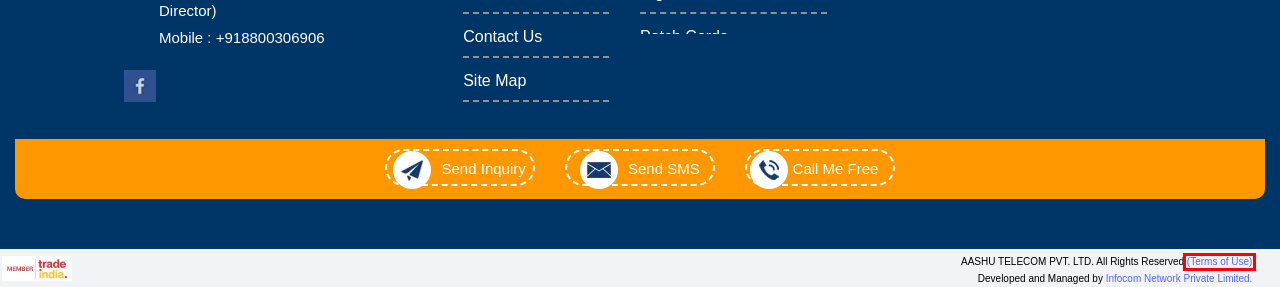Given a webpage screenshot with a red bounding box around a UI element, choose the webpage description that best matches the new webpage after clicking the element within the bounding box. Here are the candidates:
A. TradeIndia - Indian Exporters, Manufacturers, Suppliers Directory, B2B Business Directory
B. CPRI Assemblies Exporter,Manufacturer,Supplier
C. MS Sag Rod Exporter,Manufacturer,Supplier
D. Electric Cable Exporter, Cable Tie Manufacturer, Supplier
E. I Type Foundation Bolt Exporter,Manufacturer,Supplier
F. Infocom Network Limited (TradeIndia.com) - Terms & Conditions
G. MS Hex Bolts Exporter,Manufacturer,Supplier
H. About TradeIndia.com - India's Largest Online B2B Marketplace

F